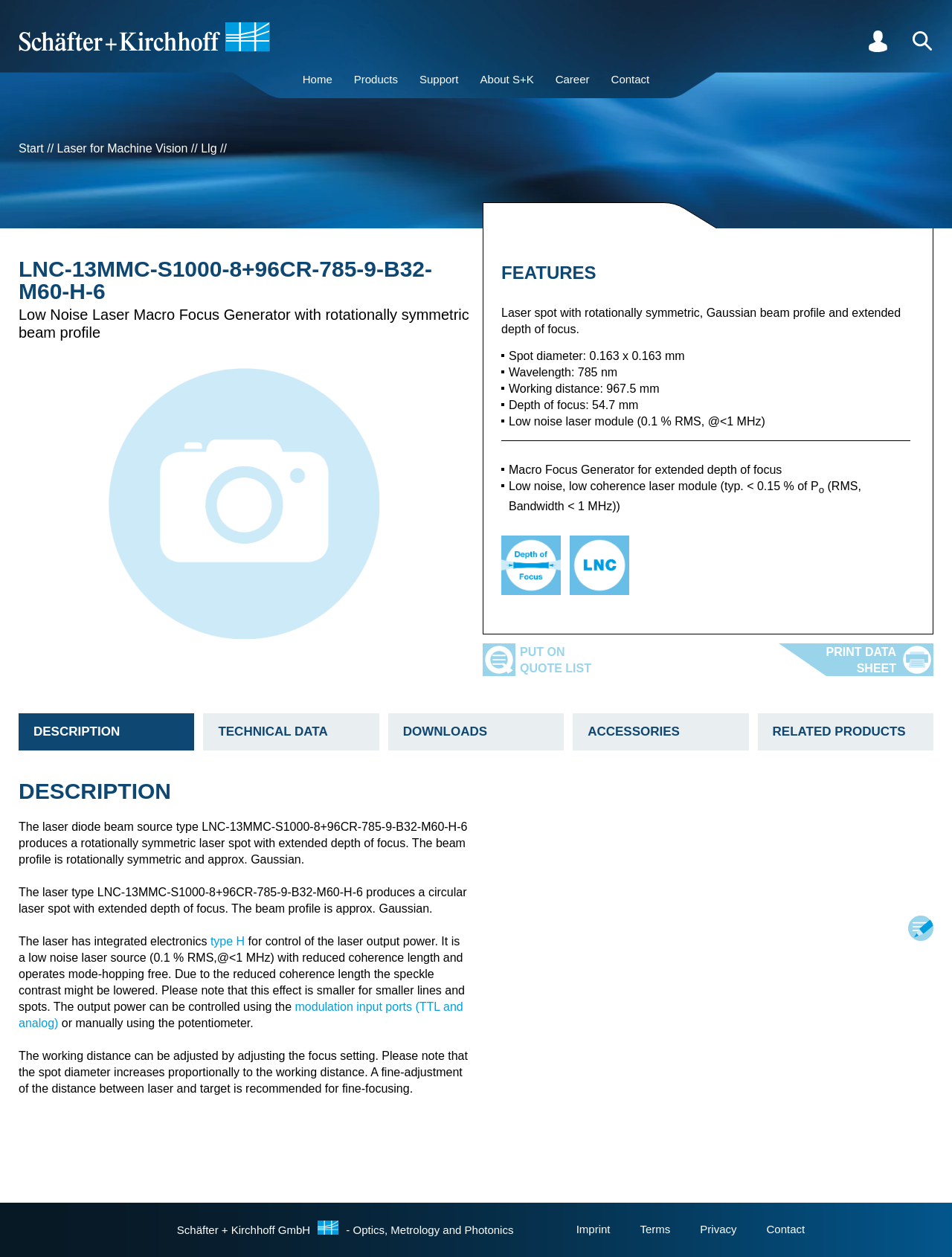Create a detailed narrative describing the layout and content of the webpage.

This webpage is about a specific laser diode beam source, the LNC-13MMC-S1000-8+96CR-785-9-B32-M60-H-6, produced by Schäfter + Kirchhoff. At the top of the page, there is a navigation menu with links to the company's homepage, products, support, about, career, and contact pages. On the top right, there is a user login link and a search bar.

Below the navigation menu, there is a main section that displays the product information. The product name and description are prominently displayed at the top of this section. The description explains that the laser diode beam source produces a rotationally symmetric laser spot with extended depth of focus and an approximate Gaussian beam profile. It also mentions that the product includes integrated electronics for power control.

The main section is divided into several tabs, including description, technical data, downloads, accessories, and related products. The description tab is selected by default and provides a detailed description of the product, including its features and specifications. There are several images and diagrams throughout this section to illustrate the product's features.

On the right side of the main section, there are two buttons: "PRINT DATA SHEET" and "ADD TO REQUEST QUOTE". Below the main section, there is a footer that displays the company's name, address, and links to imprint, terms, privacy, and contact pages.

Throughout the page, there are several links to related pages, such as the company's homepage, product categories, and support pages. The overall layout of the page is organized and easy to navigate, with clear headings and concise text.